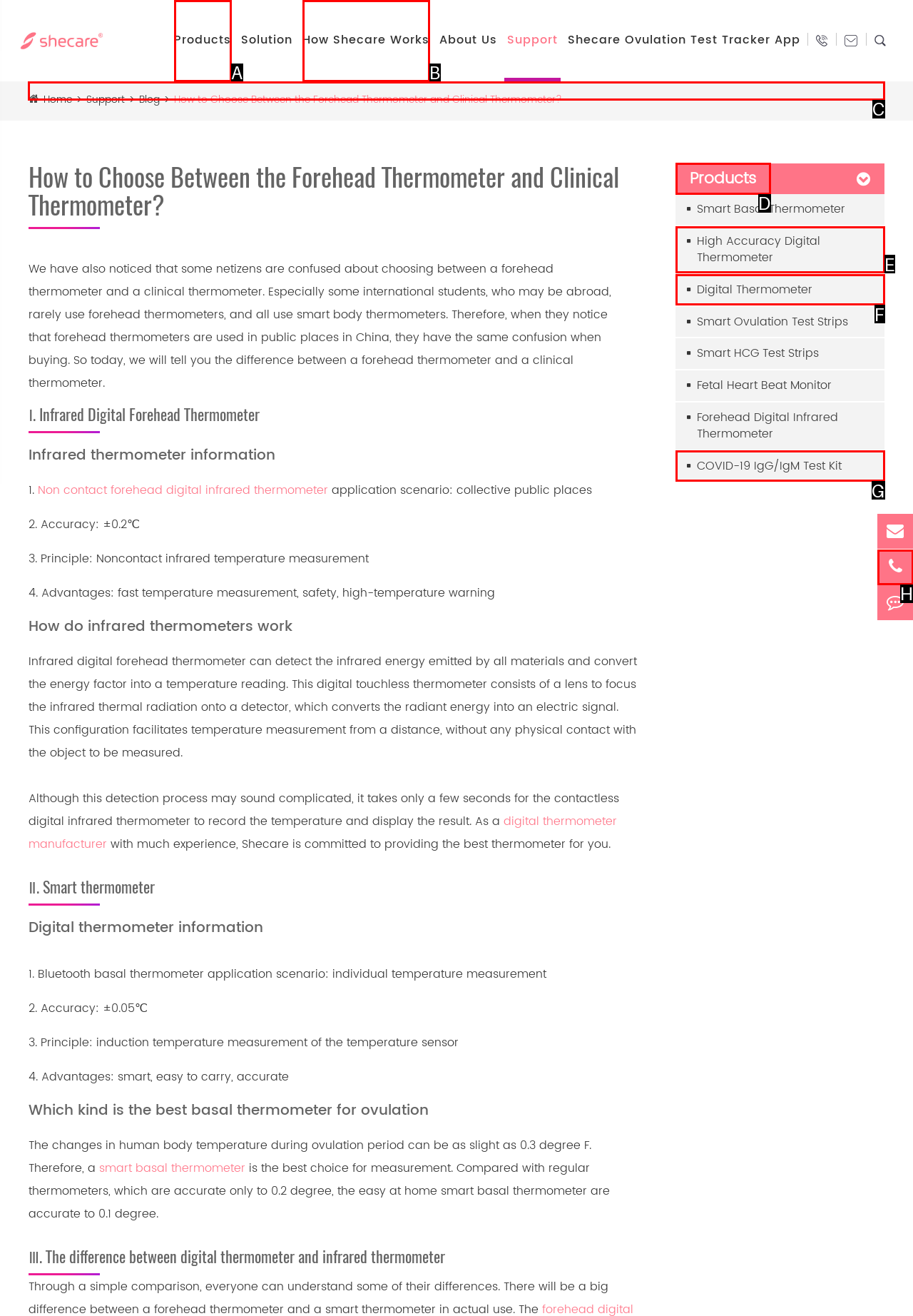Tell me which letter corresponds to the UI element that should be clicked to fulfill this instruction: Search for something
Answer using the letter of the chosen option directly.

C